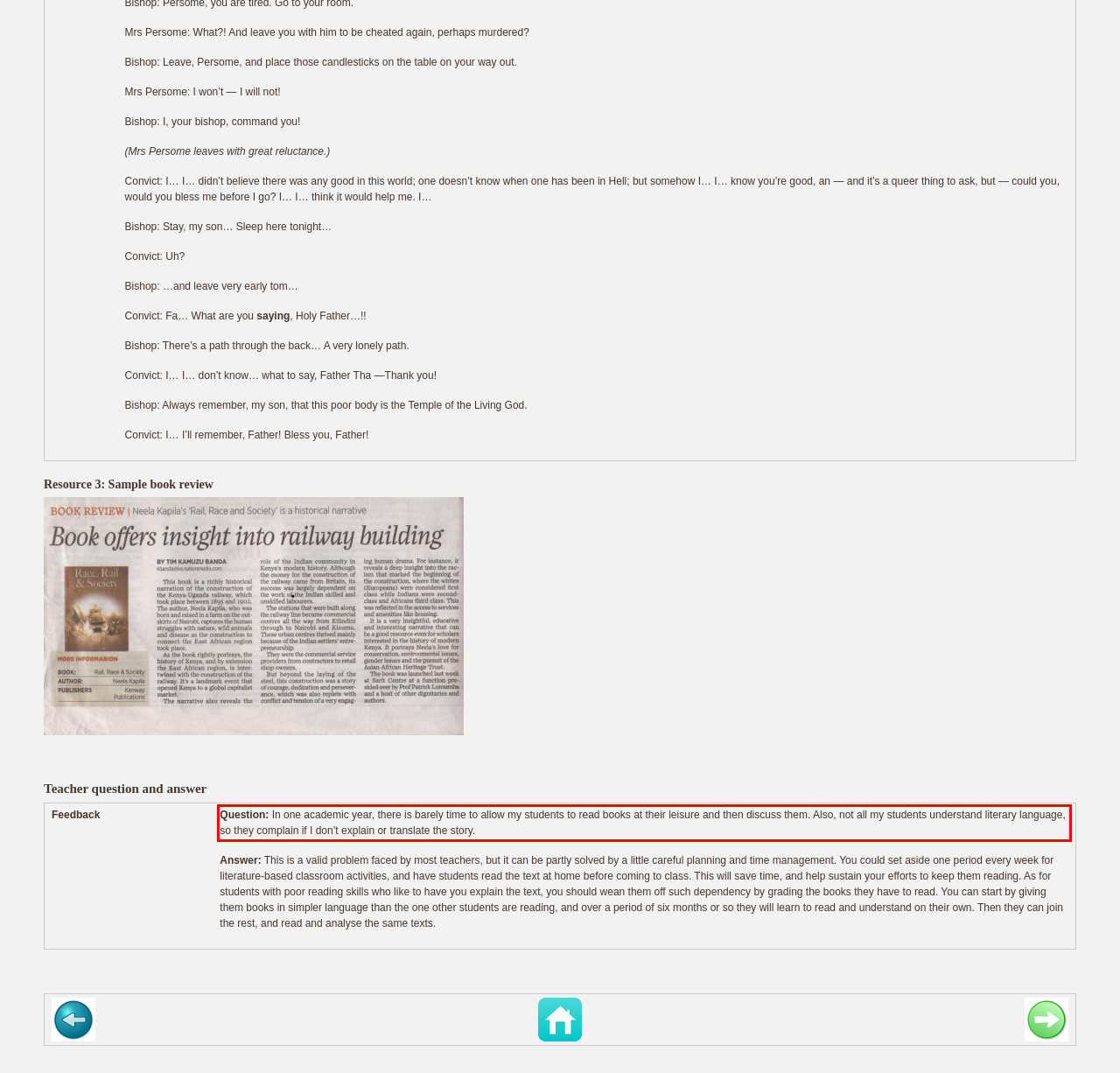Given a webpage screenshot, locate the red bounding box and extract the text content found inside it.

Question: In one academic year, there is barely time to allow my students to read books at their leisure and then discuss them. Also, not all my students understand literary language, so they complain if I don’t explain or translate the story.